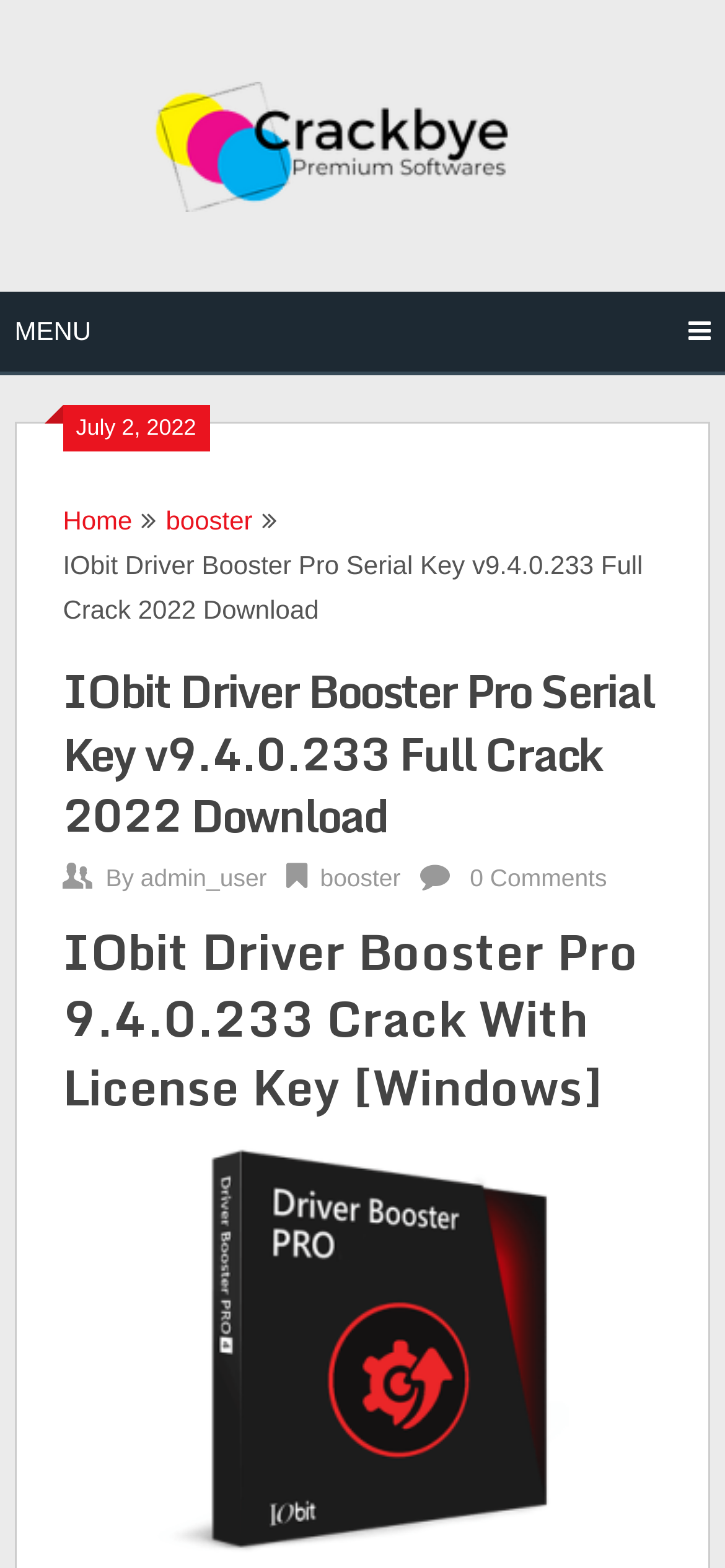Extract the main heading text from the webpage.

IObit Driver Booster Pro Serial Key v9.4.0.233 Full Crack 2022 Download